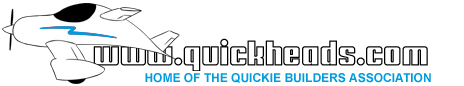Give a thorough explanation of the image.

The image features the logo for "www.quickheads.com," which represents the Quickie Builders Association. The design prominently includes a stylized airplane silhouette alongside the website's name. The text is presented in a bold and professional font, highlighting the association's focus on aviation and homebuilt aircraft. Below the website name, a tagline reads "HOME OF THE QUICKIE BUILDERS ASSOCIATION," reinforcing the community aspect of those interested in building and flying Quickie aircraft. The overall aesthetic combines aviation imagery with accessible online branding, making it clear that this resource is dedicated to enthusiasts in the homebuilt aircraft space.